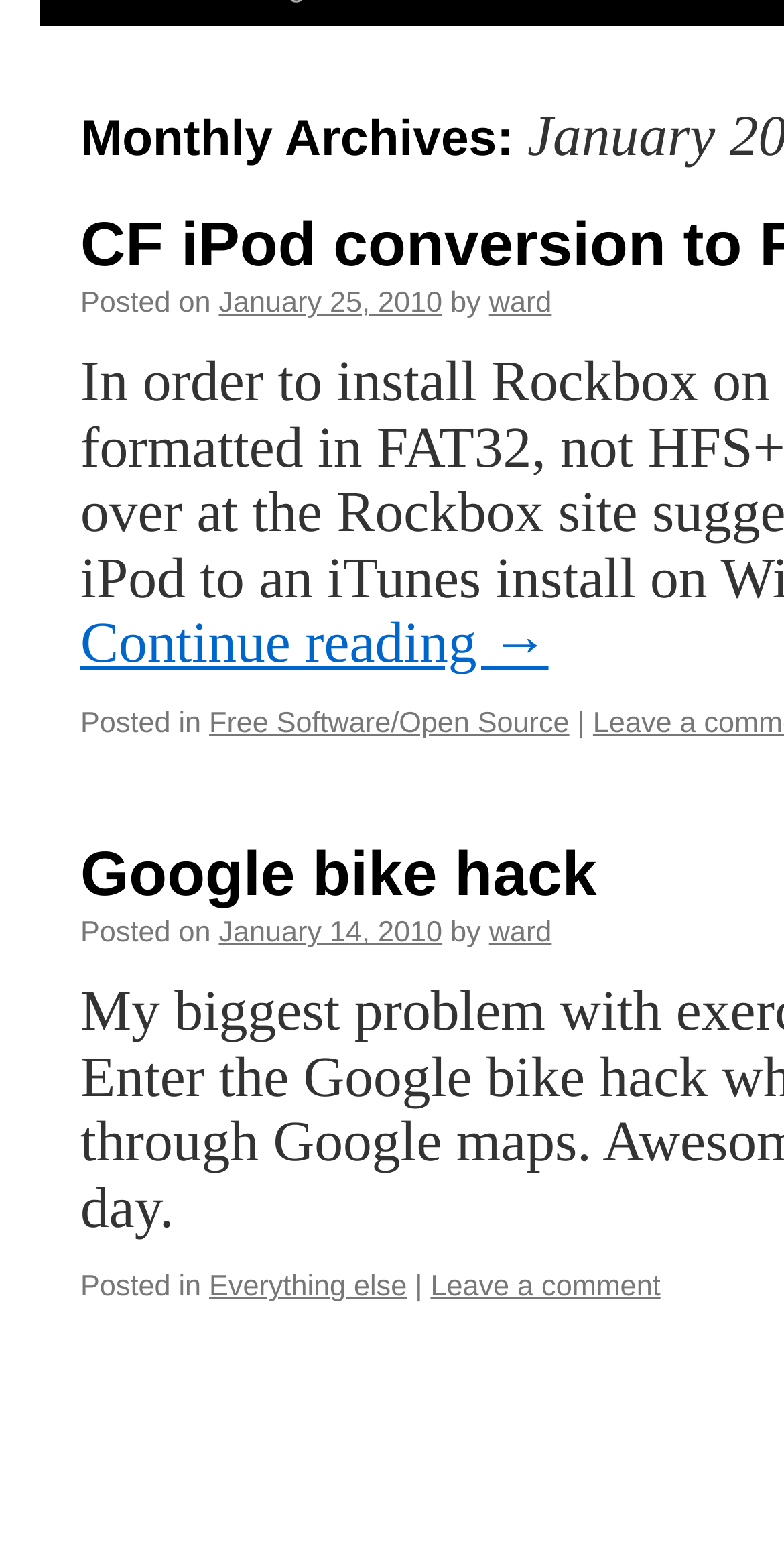Given the element description ward, identify the bounding box coordinates for the UI element on the webpage screenshot. The format should be (top-left x, top-left y, bottom-right x, bottom-right y), with values between 0 and 1.

[0.624, 0.186, 0.704, 0.207]